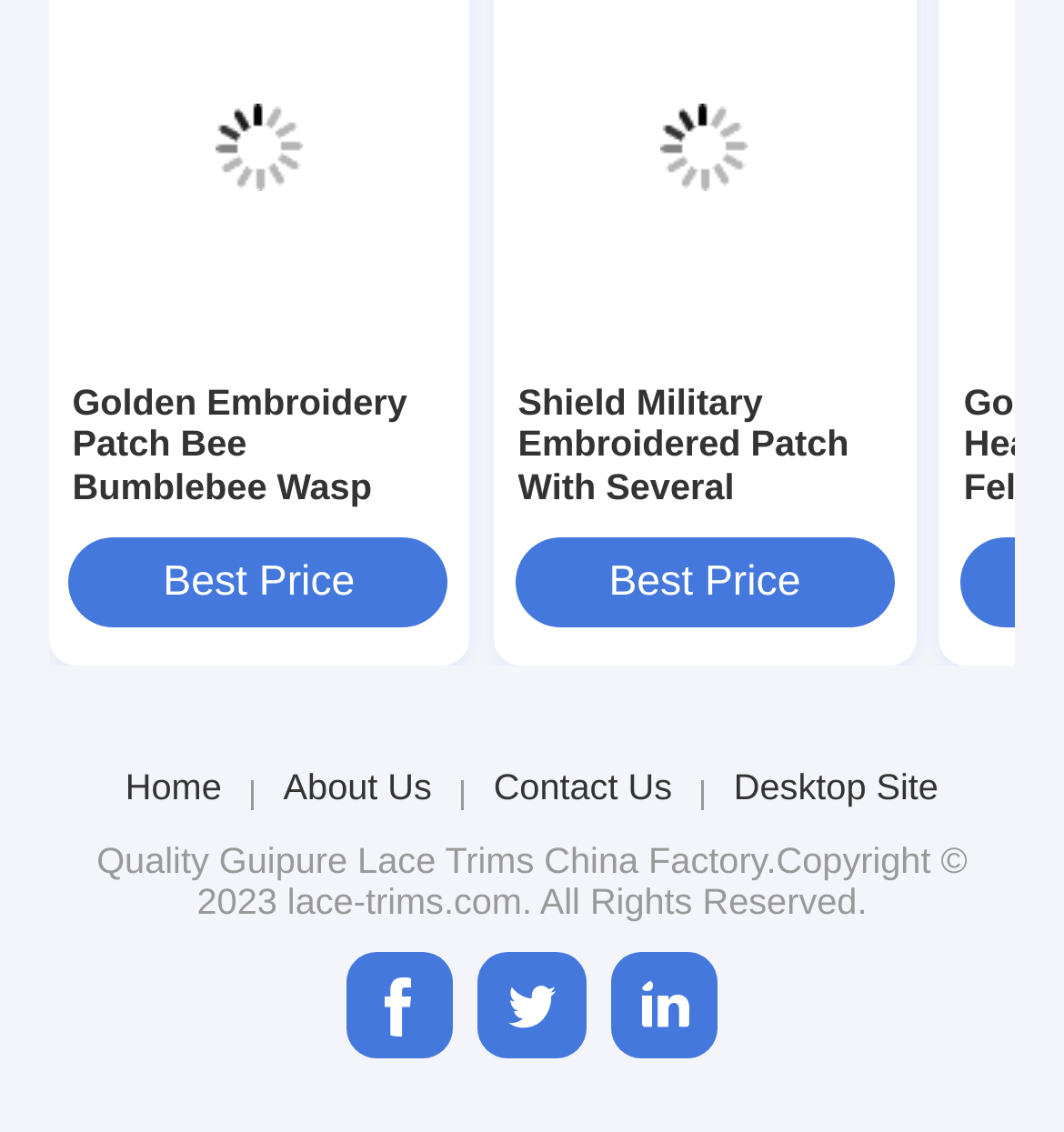Find the bounding box coordinates for the element described here: "Guipure Lace Trims".

[0.206, 0.741, 0.502, 0.778]